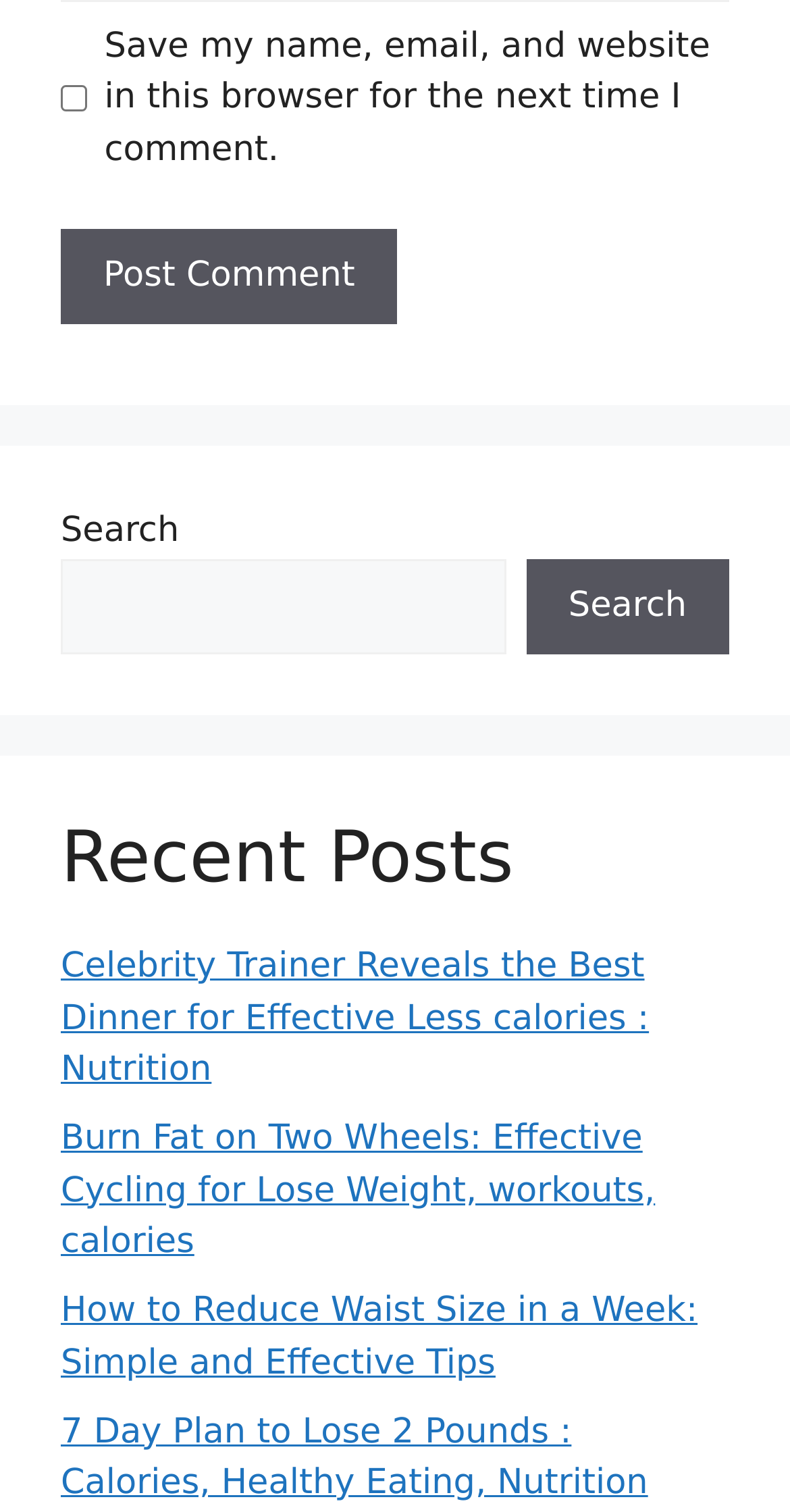Please specify the bounding box coordinates of the clickable section necessary to execute the following command: "Read the article about Celebrity Trainer Reveals the Best Dinner for Effective Less calories".

[0.077, 0.626, 0.821, 0.721]